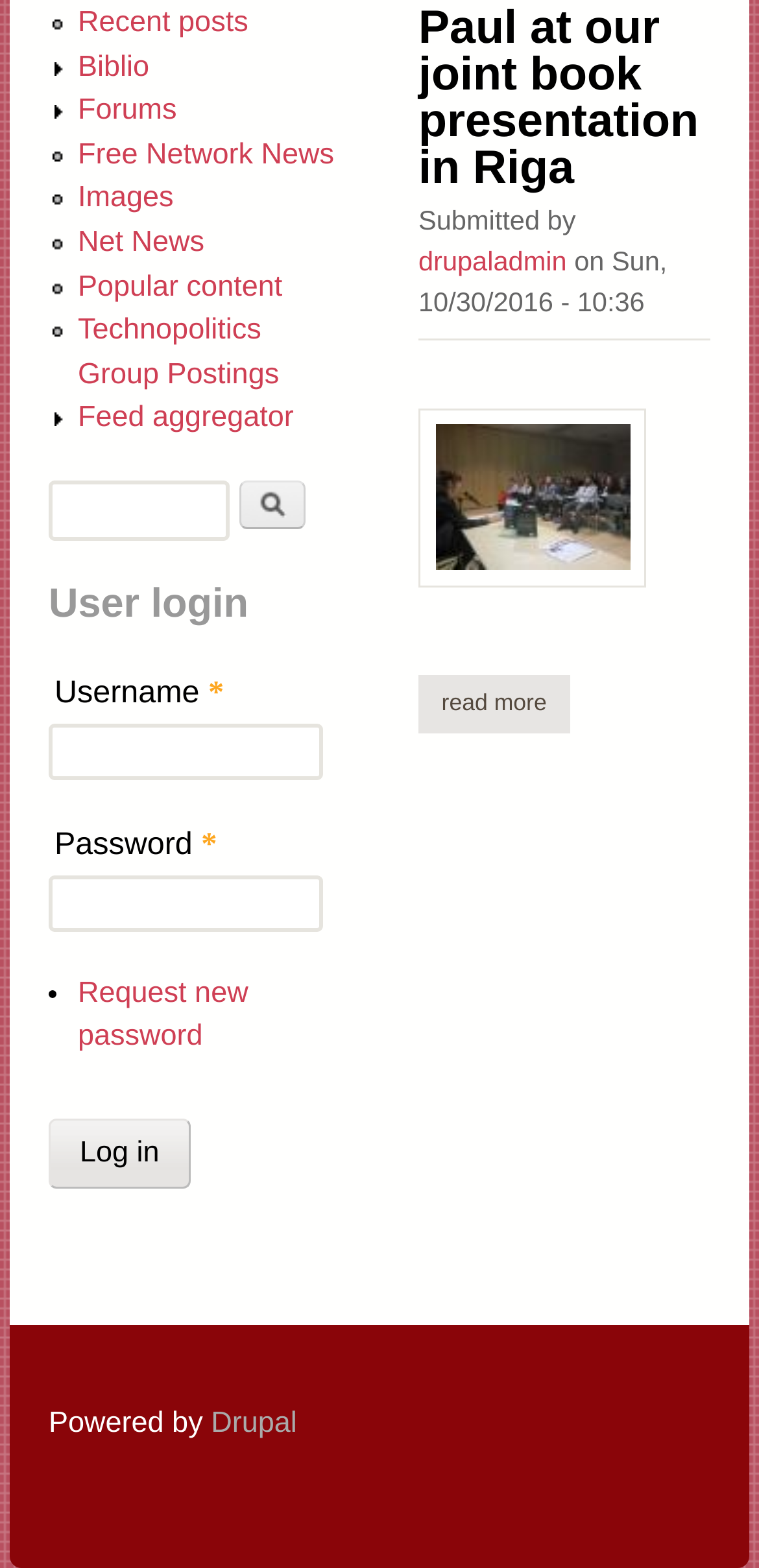Please provide a one-word or phrase answer to the question: 
What is the label of the search form?

Search form